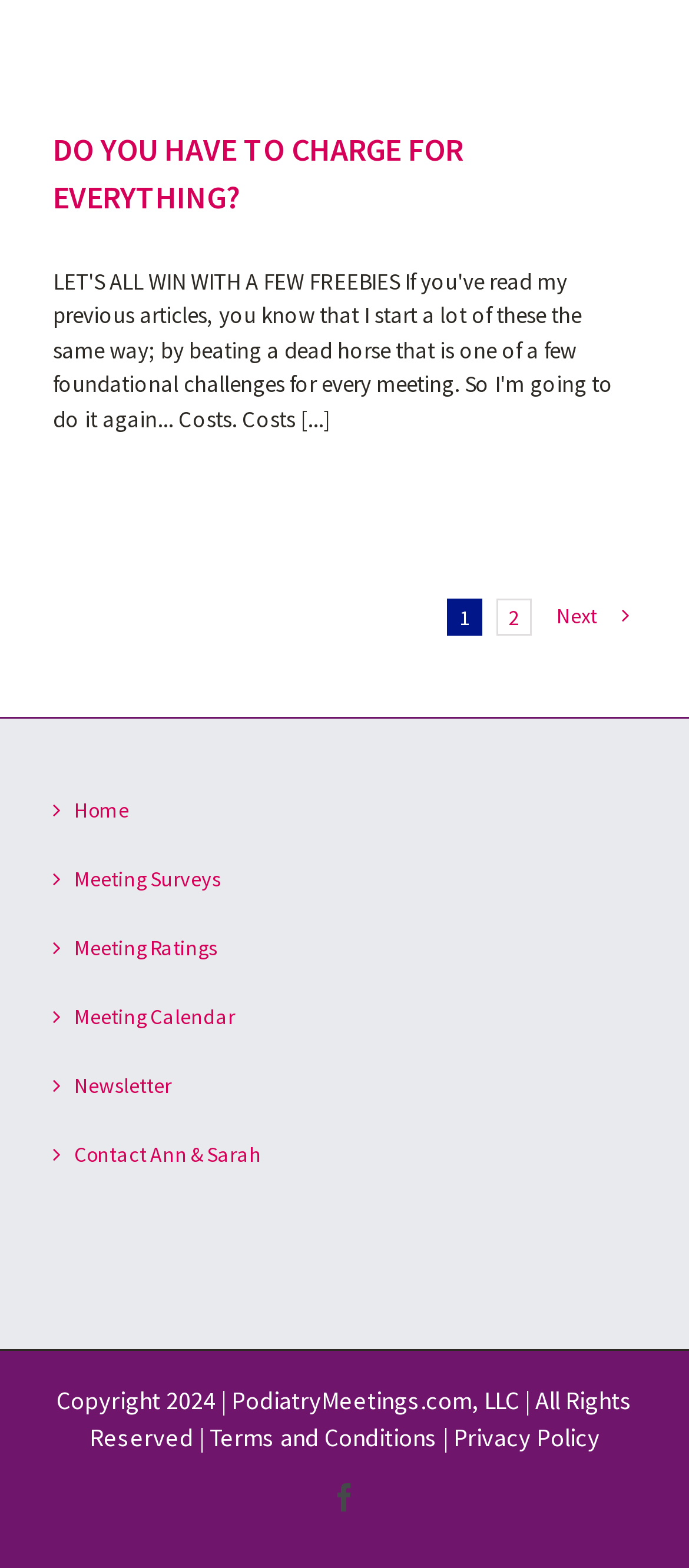Please identify the bounding box coordinates of the element's region that should be clicked to execute the following instruction: "Go to casinomaxi". The bounding box coordinates must be four float numbers between 0 and 1, i.e., [left, top, right, bottom].

None